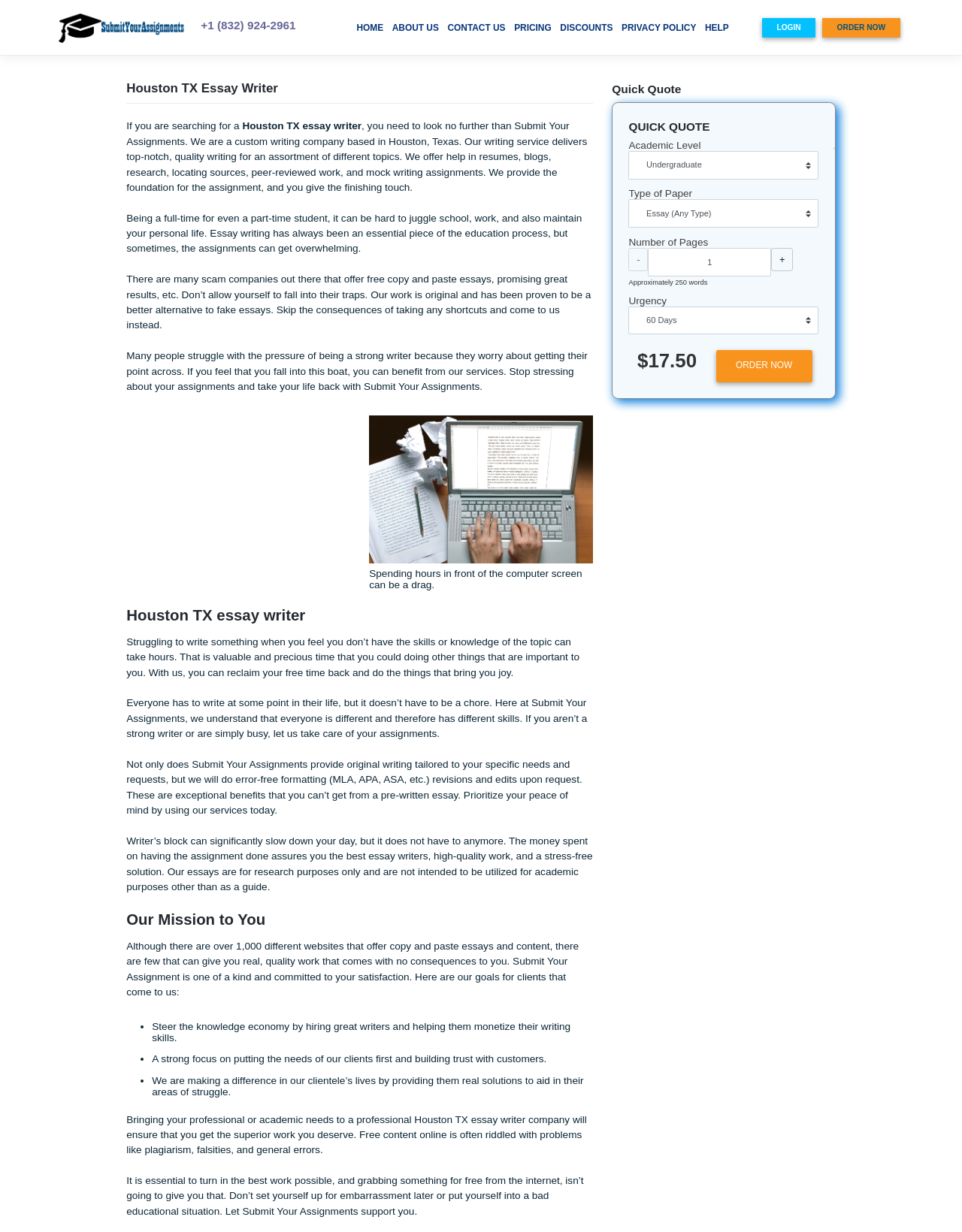Identify the bounding box of the UI element that matches this description: "+".

[0.943, 0.237, 0.97, 0.259]